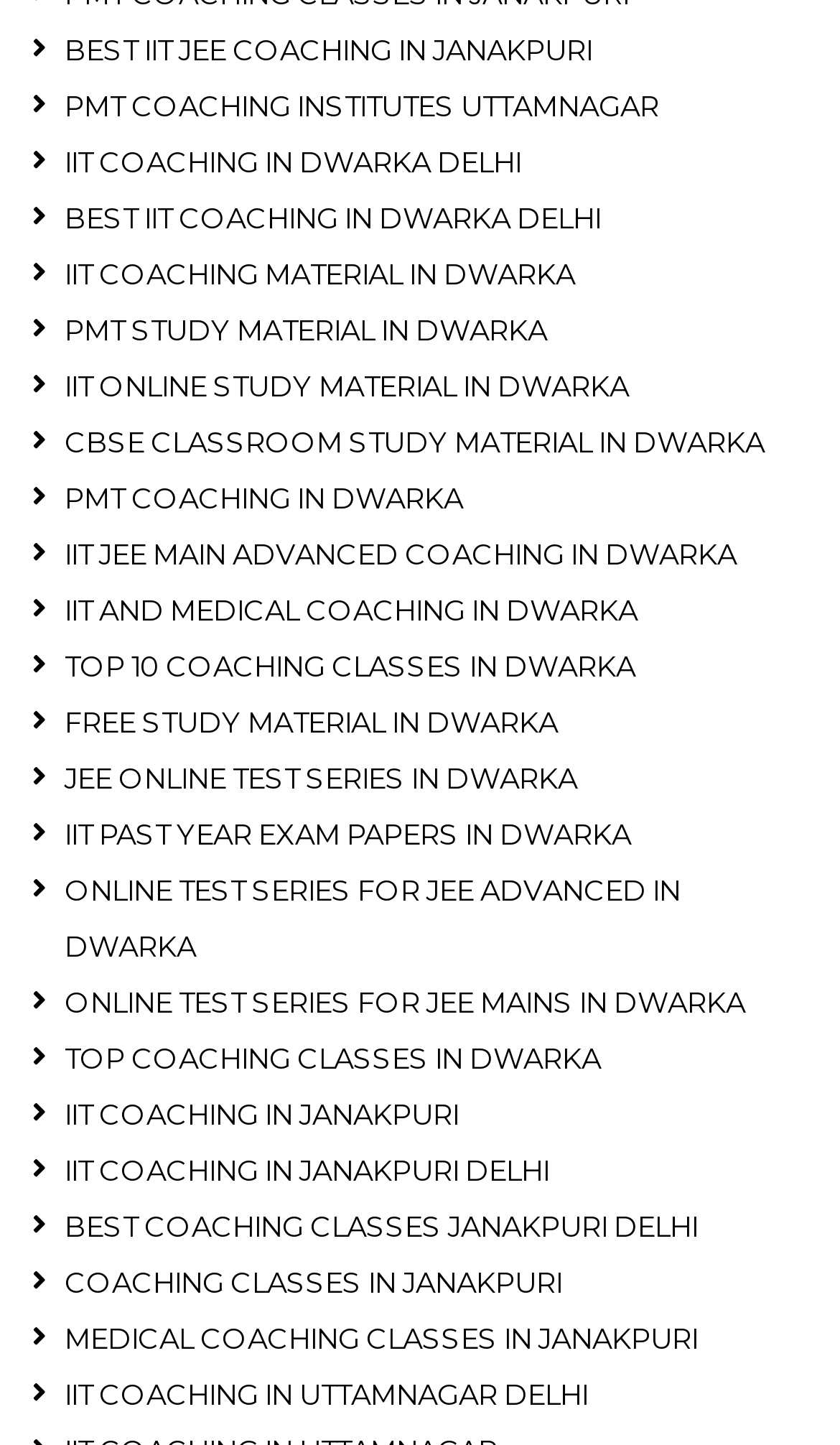Answer briefly with one word or phrase:
What type of study materials are mentioned on this webpage?

Online study material, past year exam papers